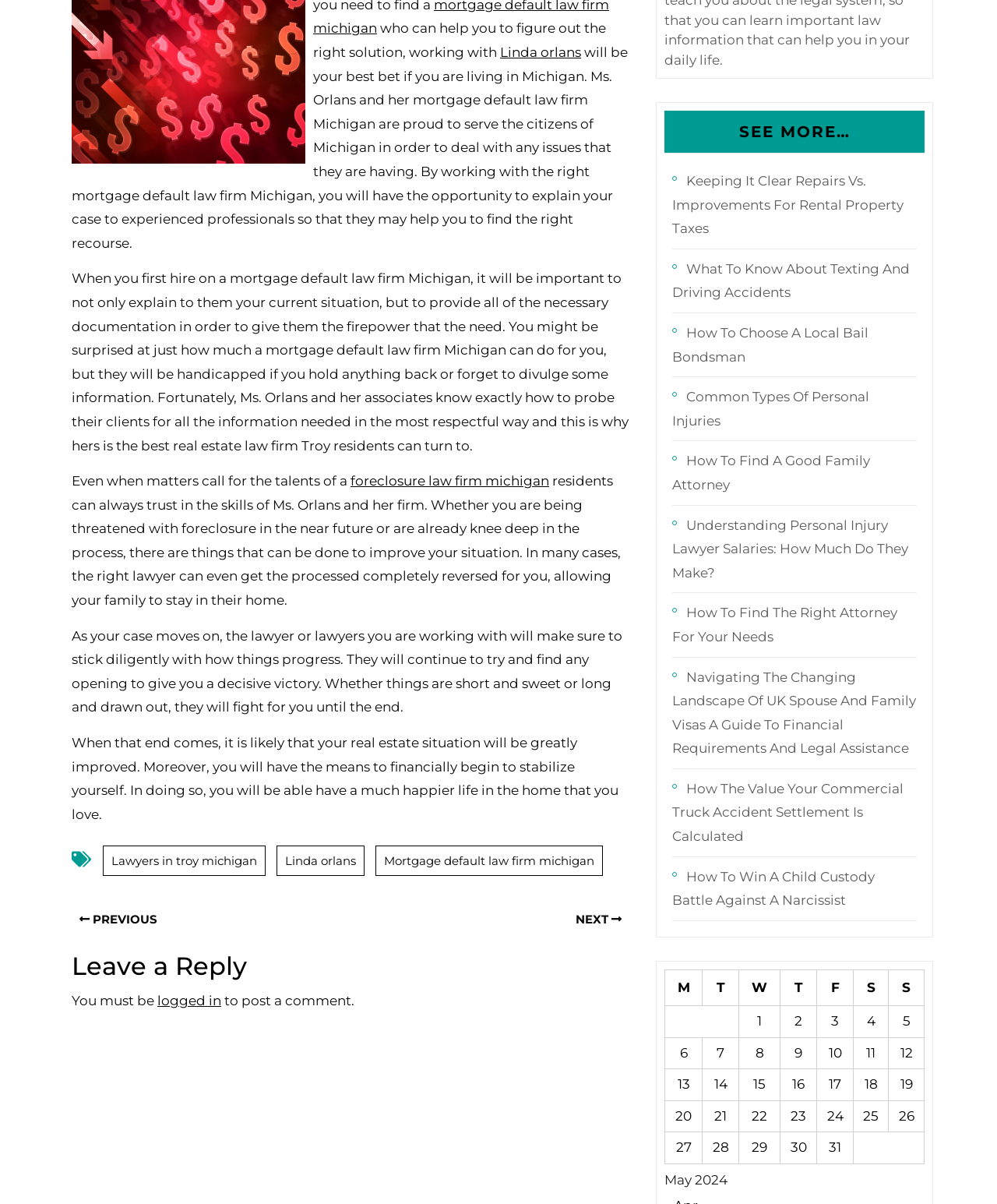Find the bounding box of the element with the following description: "Linda orlans". The coordinates must be four float numbers between 0 and 1, formatted as [left, top, right, bottom].

[0.277, 0.703, 0.366, 0.728]